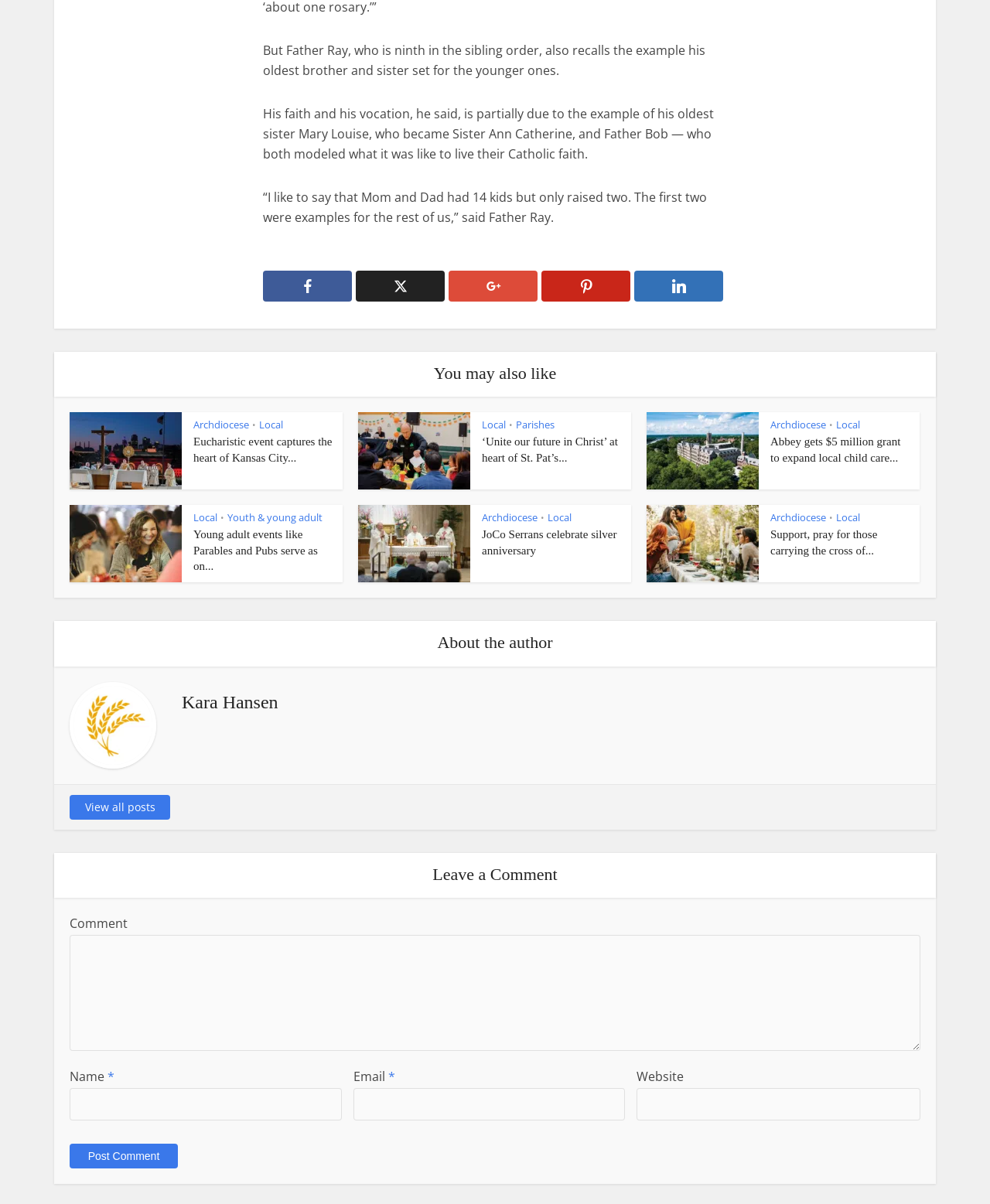Bounding box coordinates are specified in the format (top-left x, top-left y, bottom-right x, bottom-right y). All values are floating point numbers bounded between 0 and 1. Please provide the bounding box coordinate of the region this sentence describes: Local

[0.553, 0.424, 0.577, 0.436]